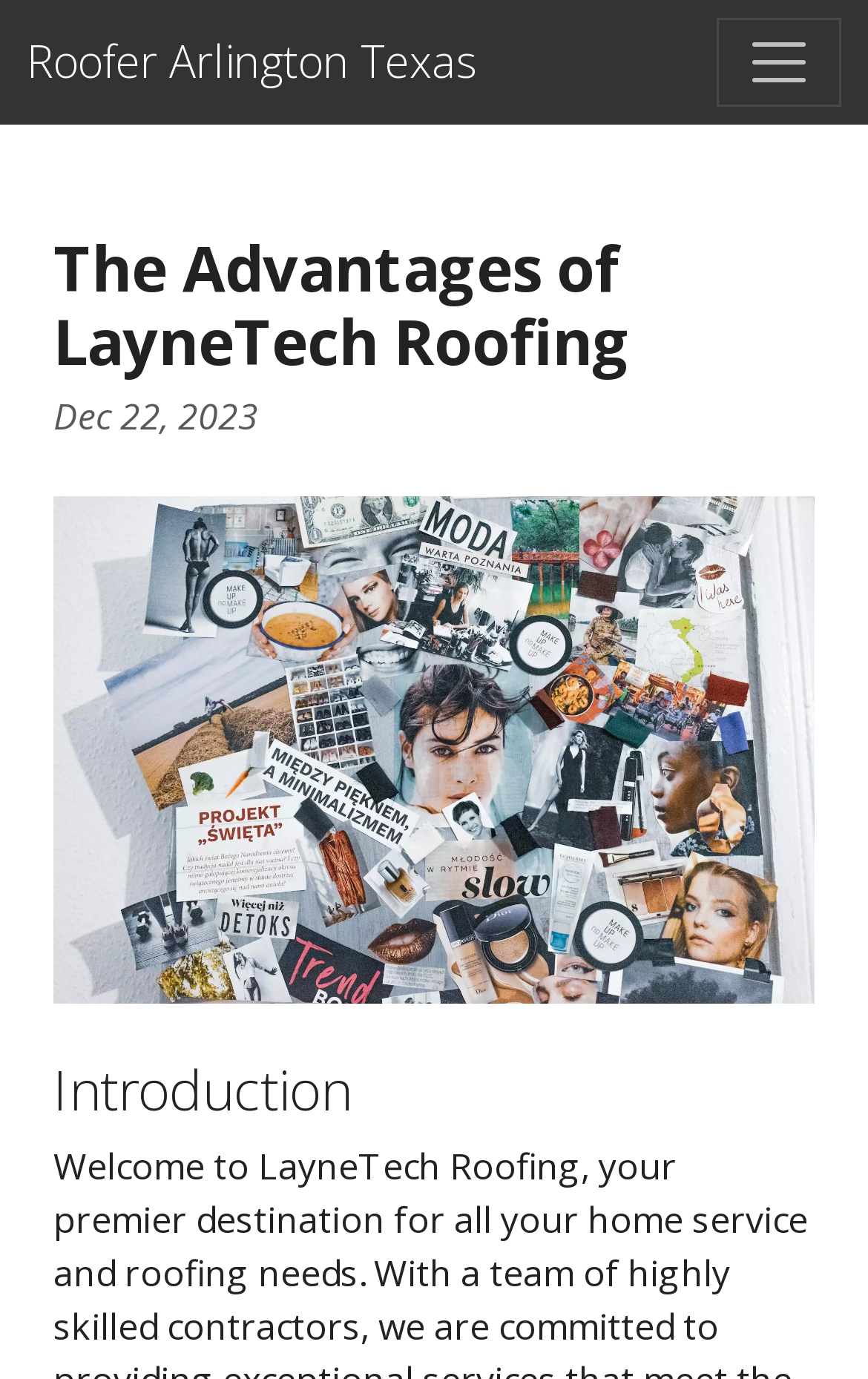Answer the following inquiry with a single word or phrase:
What is the main topic of the webpage?

LayneTech Roofing